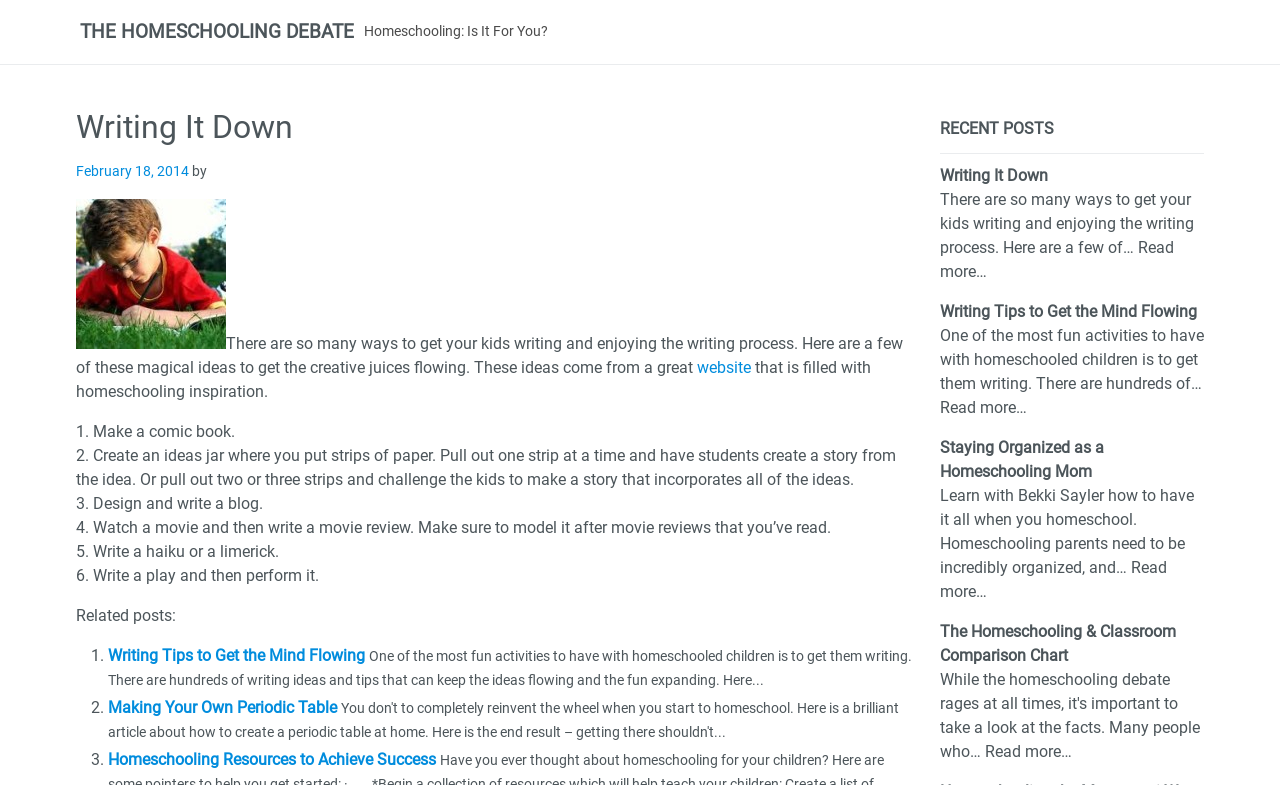Determine the bounding box coordinates of the clickable element to achieve the following action: 'Visit the website for homeschooling resources'. Provide the coordinates as four float values between 0 and 1, formatted as [left, top, right, bottom].

[0.545, 0.456, 0.587, 0.48]